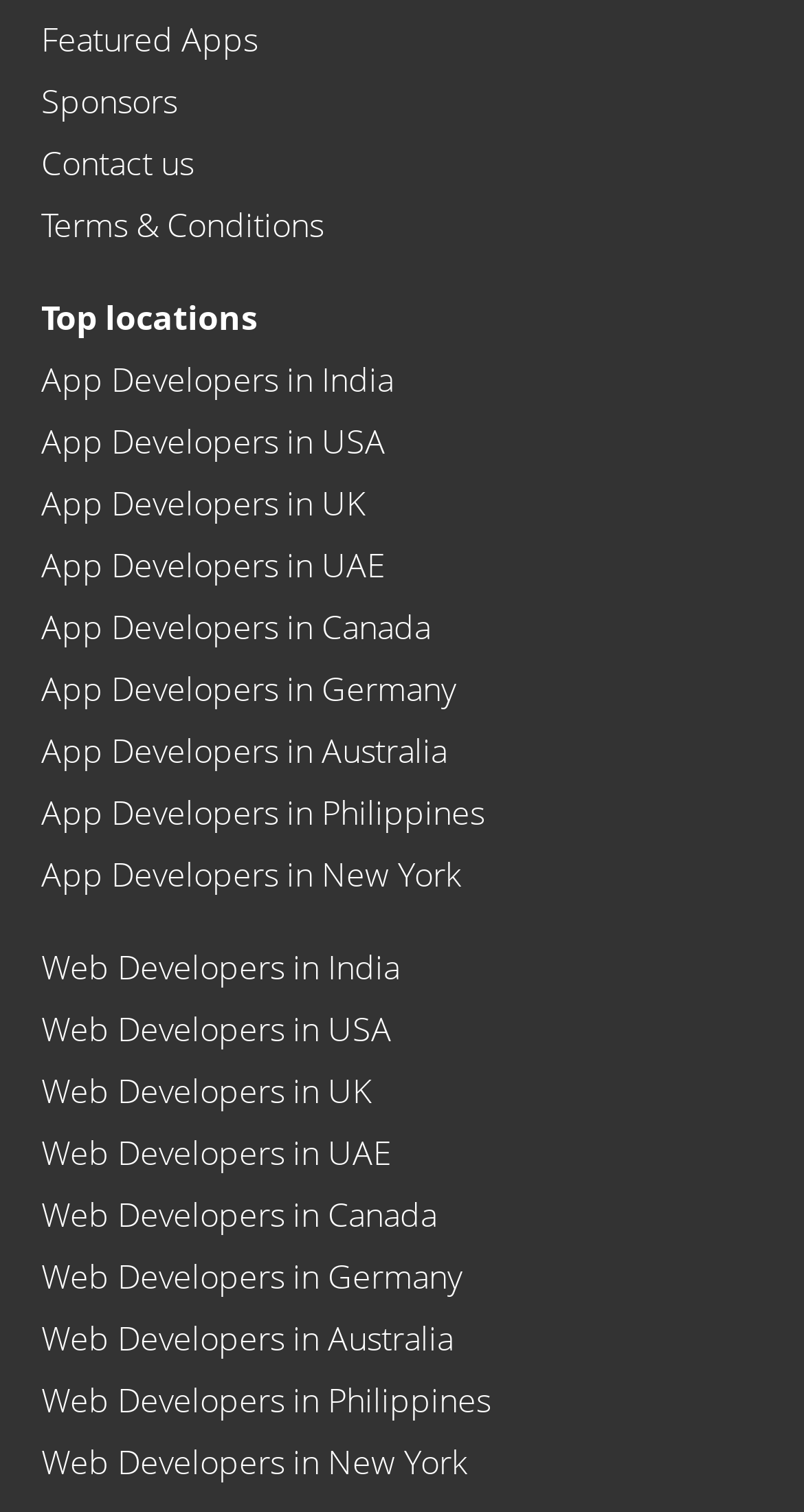Determine the bounding box coordinates of the area to click in order to meet this instruction: "Contact us".

[0.051, 0.093, 0.254, 0.123]